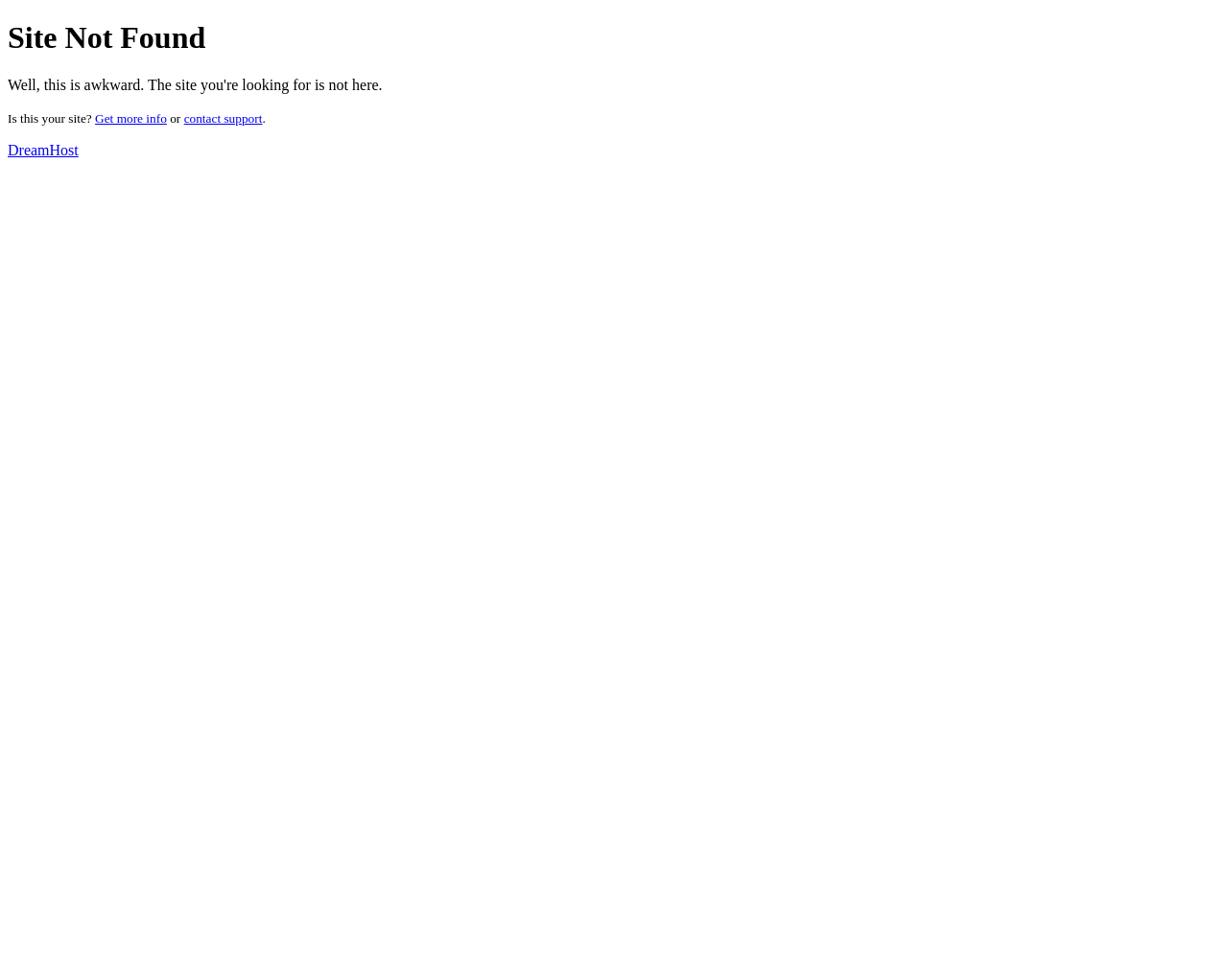What is the status of the website?
Based on the image, answer the question with as much detail as possible.

The webpage displays a message 'Site Not Found' which indicates that the owner of the domain has not yet uploaded their website.